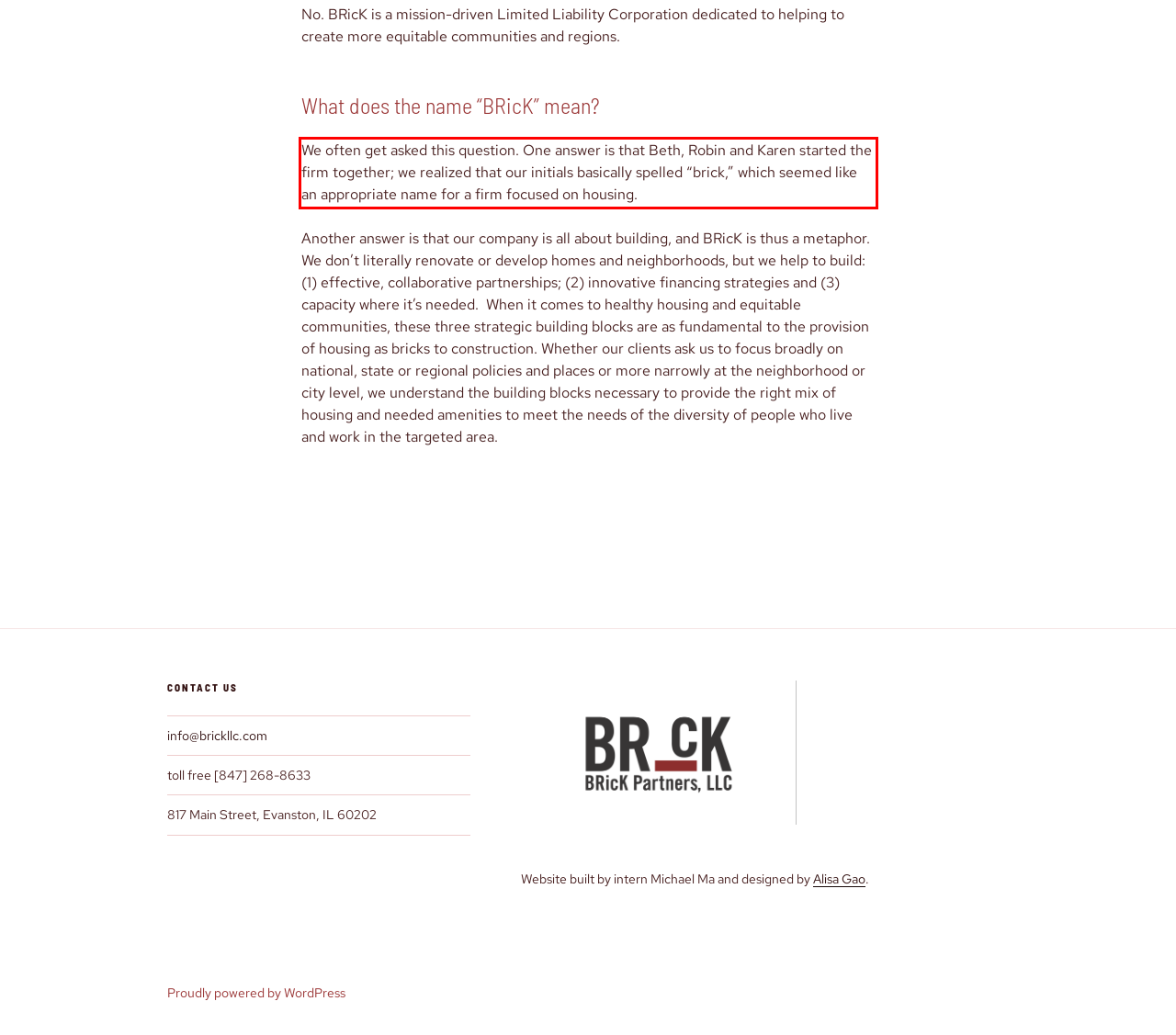View the screenshot of the webpage and identify the UI element surrounded by a red bounding box. Extract the text contained within this red bounding box.

We often get asked this question. One answer is that Beth, Robin and Karen started the firm together; we realized that our initials basically spelled “brick,” which seemed like an appropriate name for a firm focused on housing.